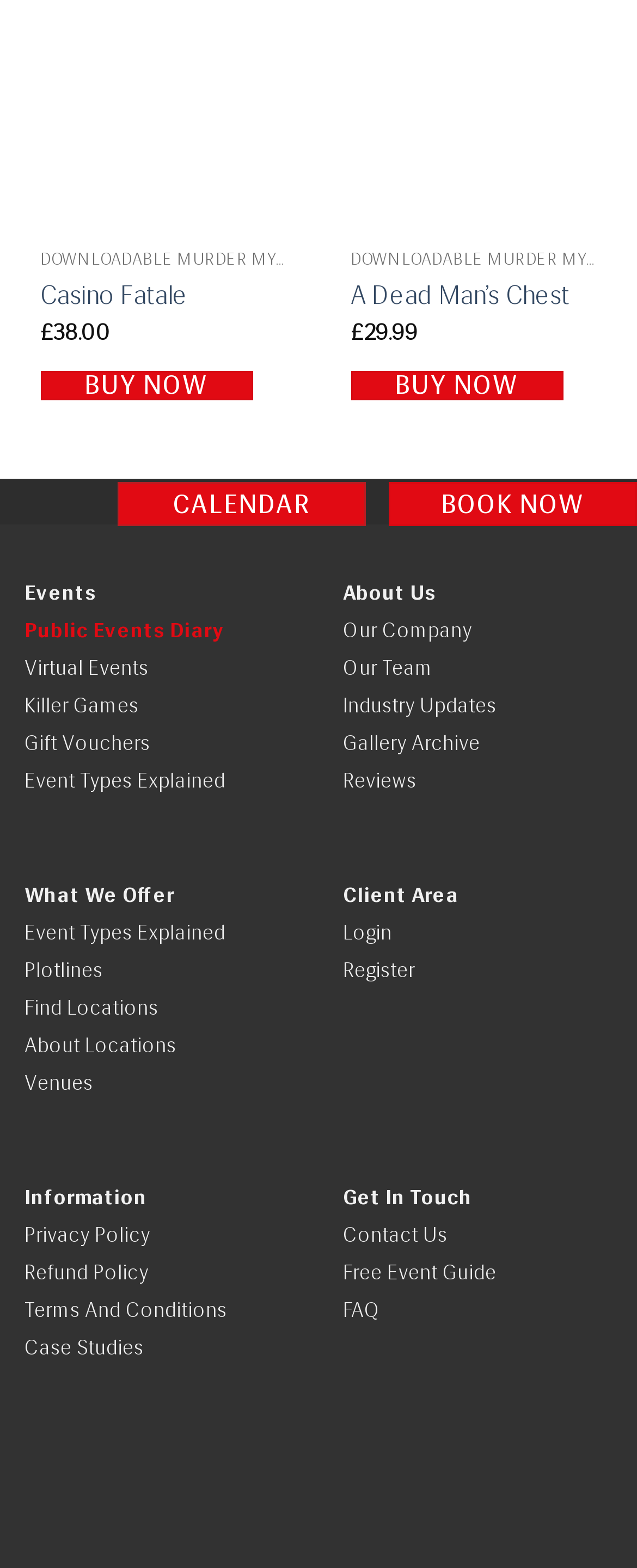Reply to the question below using a single word or brief phrase:
How many links are there in the 'Events' section?

4